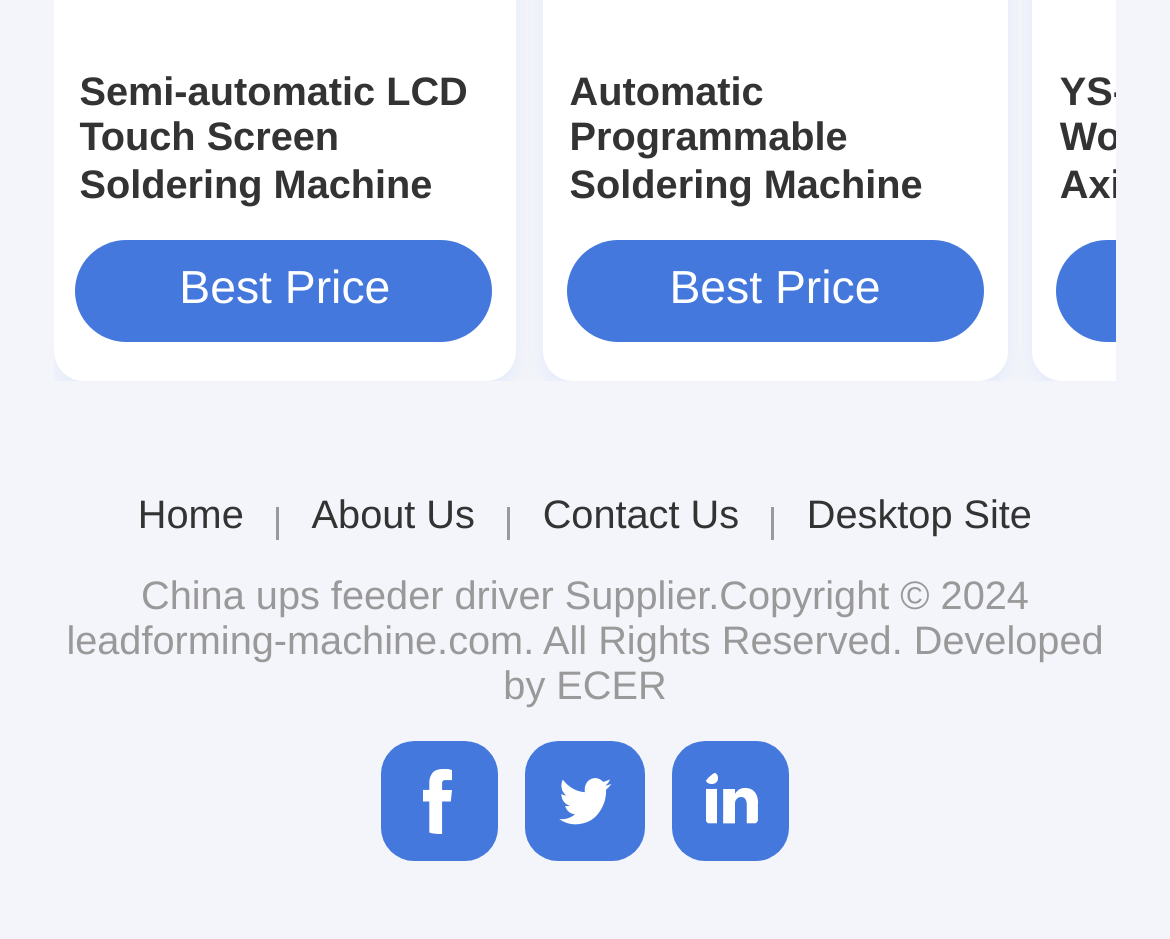Please find the bounding box coordinates of the element that needs to be clicked to perform the following instruction: "View Automatic Programmable Soldering Machine". The bounding box coordinates should be four float numbers between 0 and 1, represented as [left, top, right, bottom].

[0.487, 0.074, 0.838, 0.222]